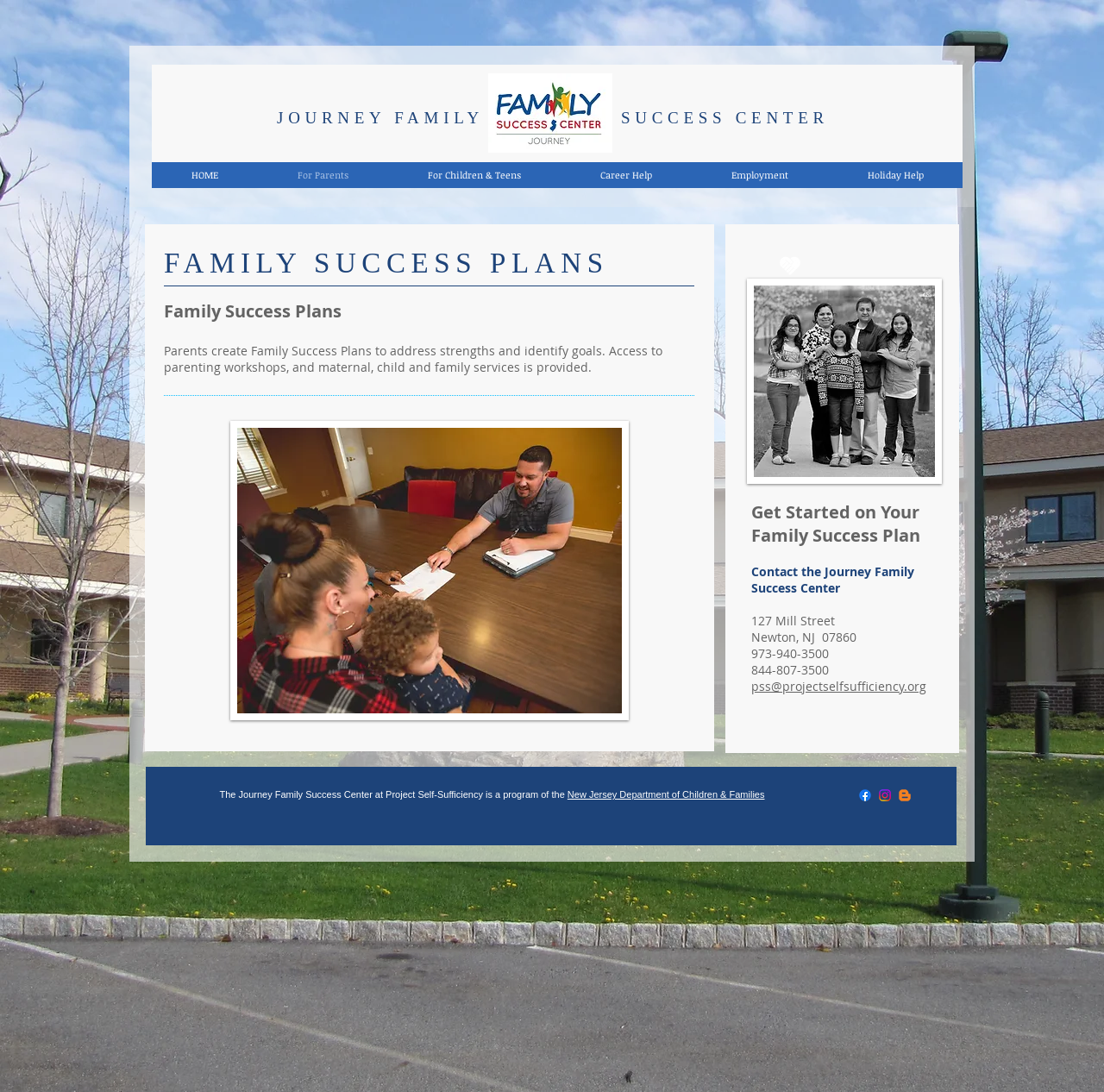Determine the bounding box coordinates for the UI element described. Format the coordinates as (top-left x, top-left y, bottom-right x, bottom-right y) and ensure all values are between 0 and 1. Element description: Holiday Help

[0.749, 0.148, 0.872, 0.172]